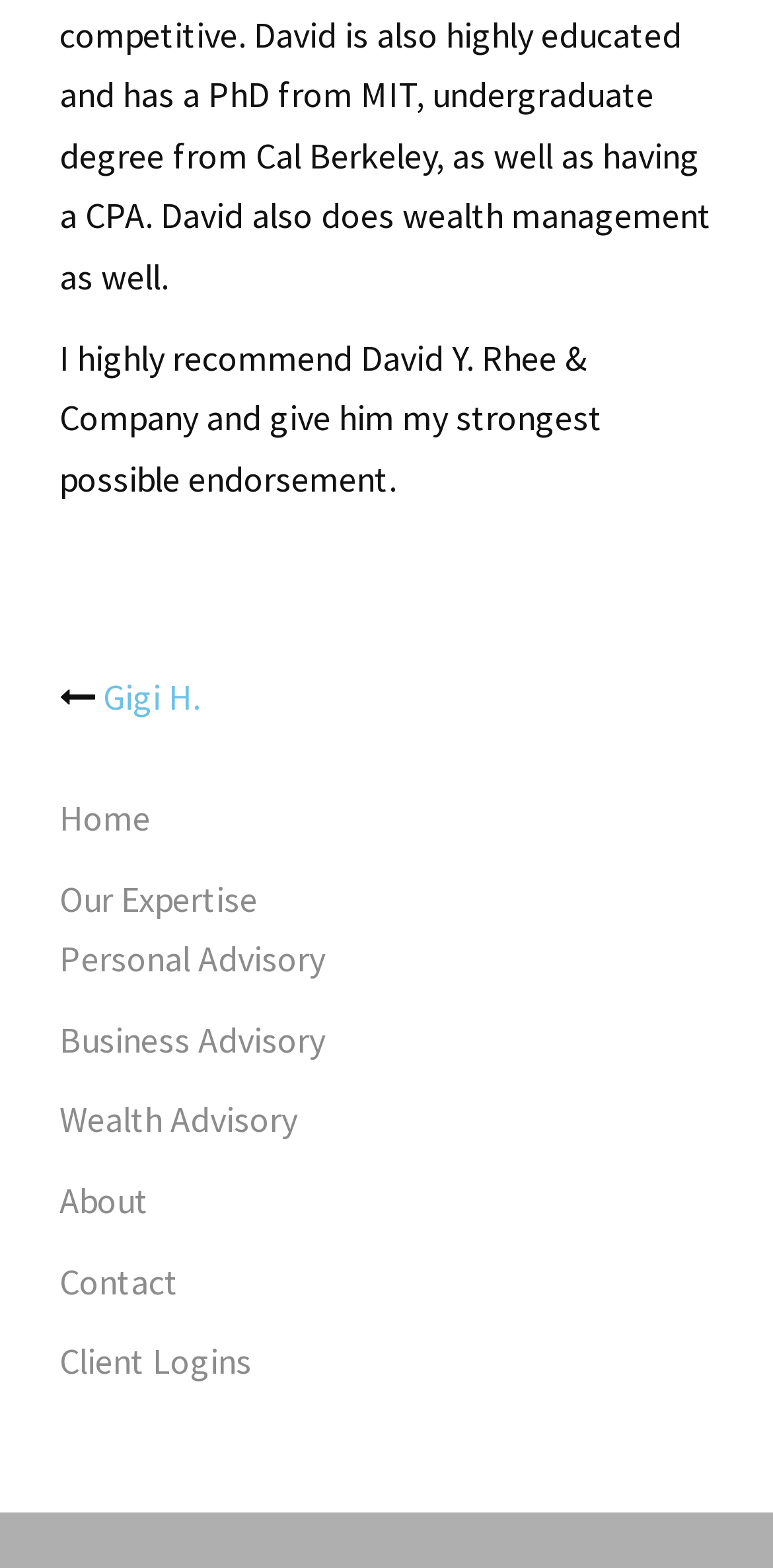What is the first link in the navigation section?
Based on the image, respond with a single word or phrase.

Home